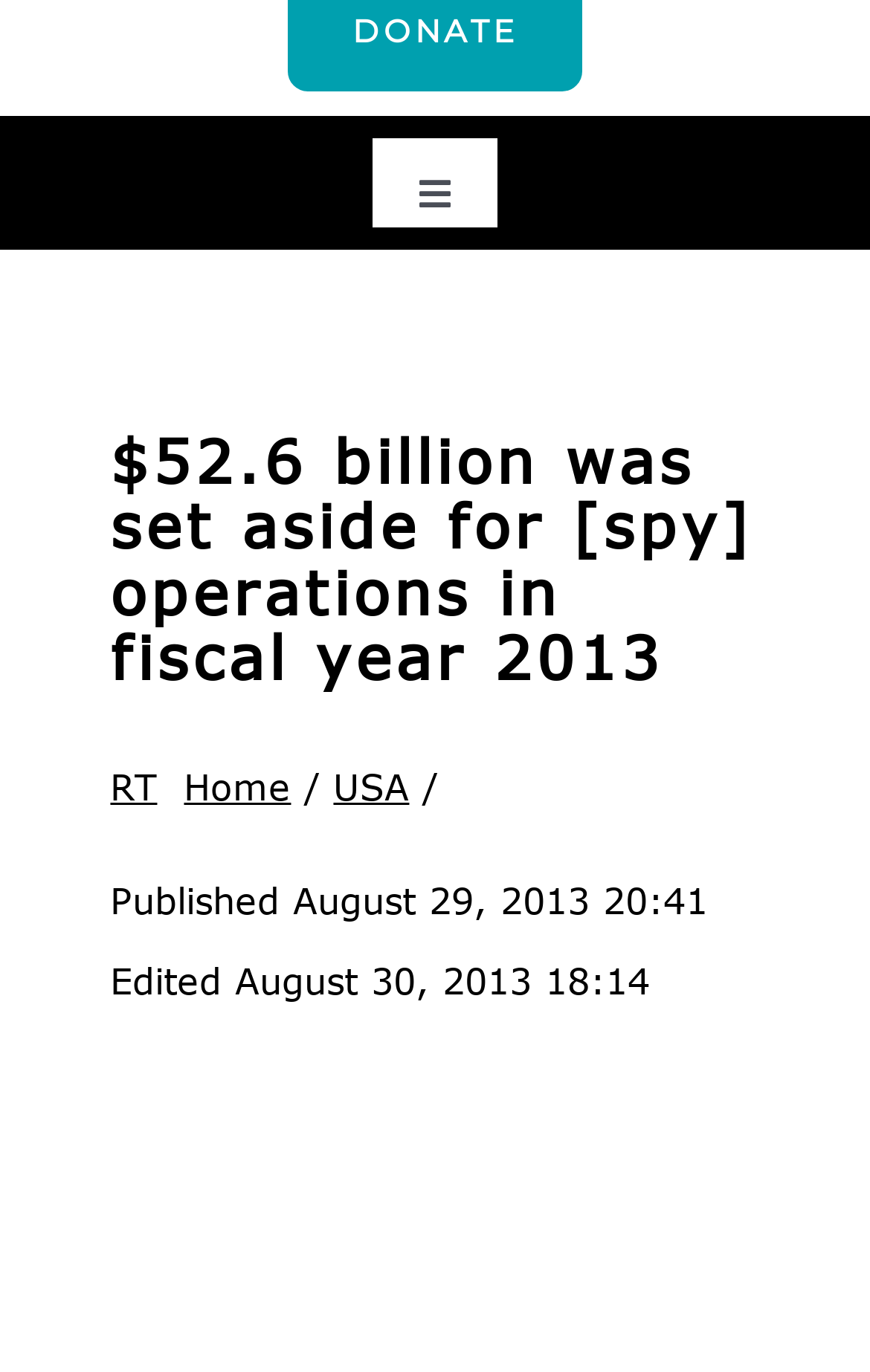Examine the image carefully and respond to the question with a detailed answer: 
What is the publication date of the article?

I looked for the 'Published' timestamp and found it to be 'Published August 29, 2013 20:41', so the publication date of the article is August 29, 2013.